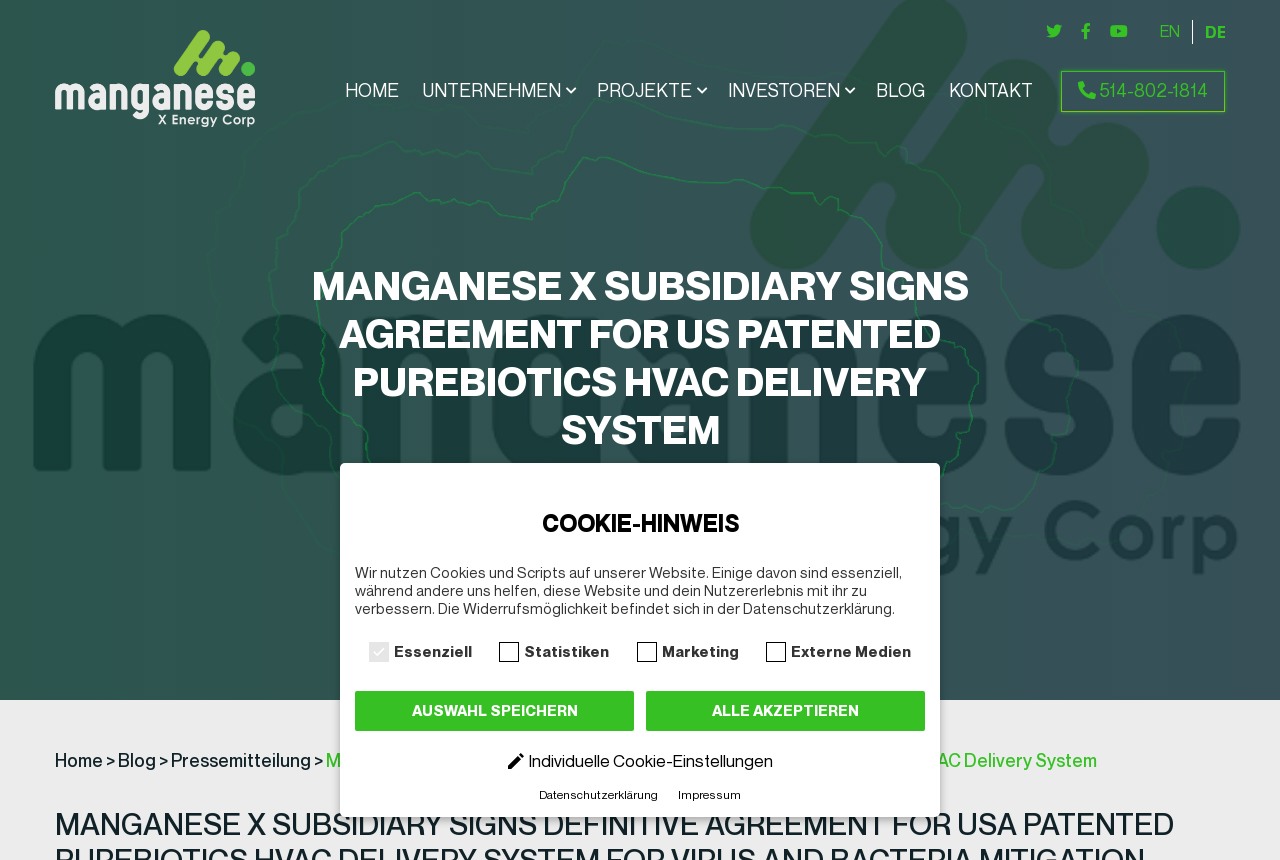How many language options are there?
Answer the question with a detailed explanation, including all necessary information.

I counted the language options by looking at the links with language names, which are located at the top right corner of the webpage. There are two links with language names, 'ENGLISH' and 'DEUTSCH', so I concluded that there are two language options.